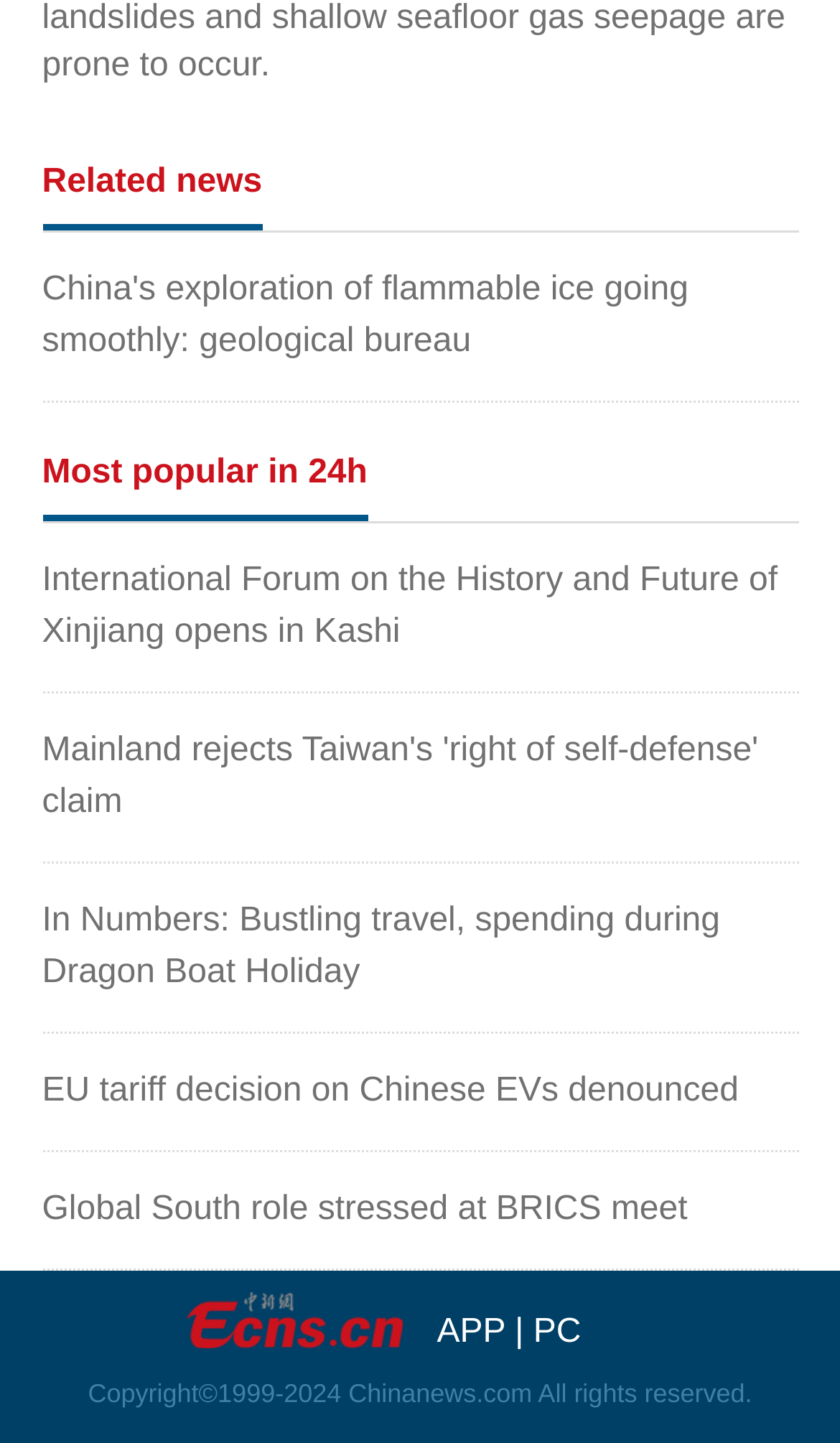What is the copyright year range of the webpage?
Please utilize the information in the image to give a detailed response to the question.

The copyright information at the bottom of the webpage states 'Copyright1999-2024 Chinanews.com All rights reserved.', which indicates that the copyright year range of the webpage is from 1999 to 2024.